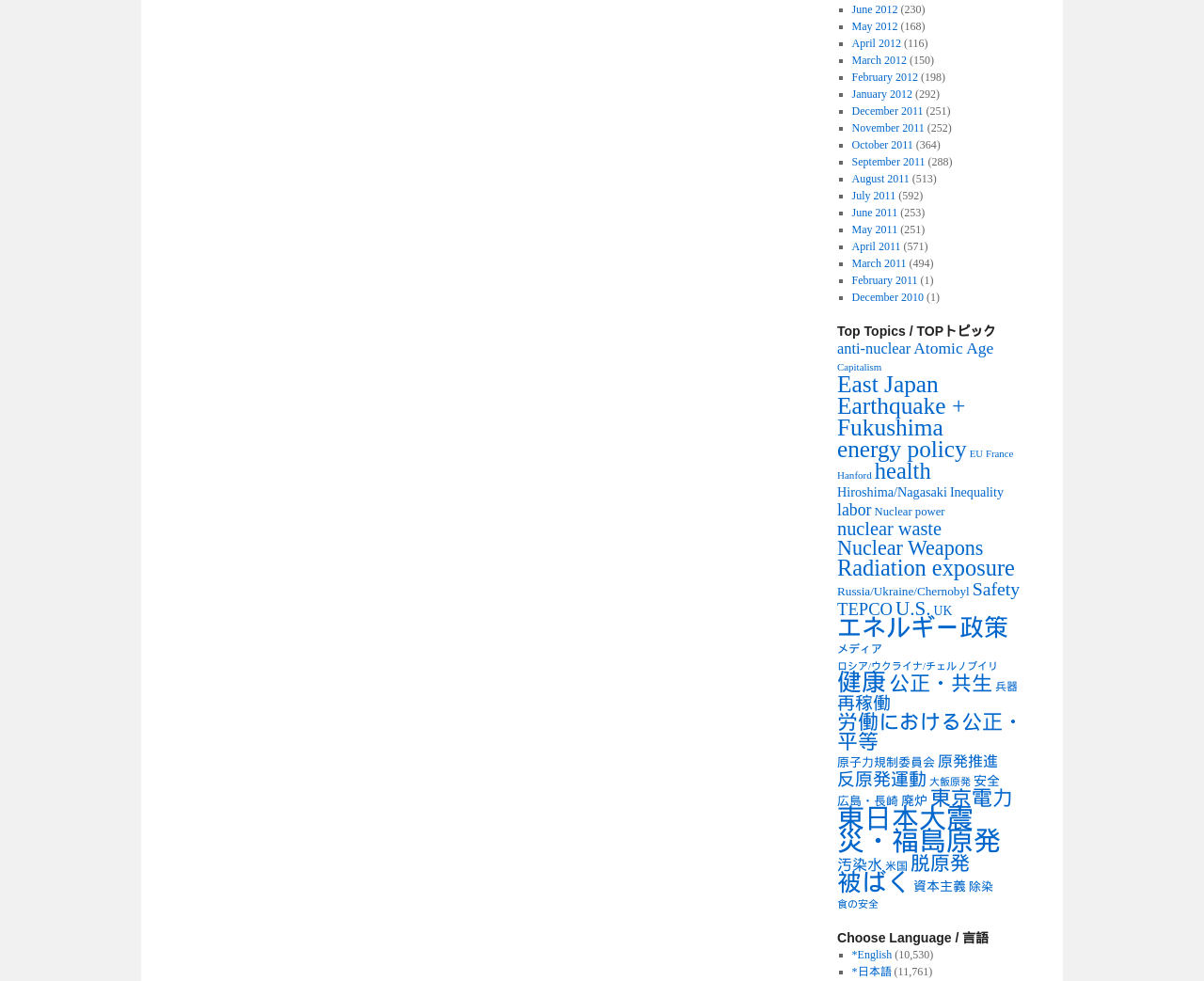Identify the bounding box for the UI element described as: "East Japan Earthquake + Fukushima". Ensure the coordinates are four float numbers between 0 and 1, formatted as [left, top, right, bottom].

[0.695, 0.378, 0.802, 0.449]